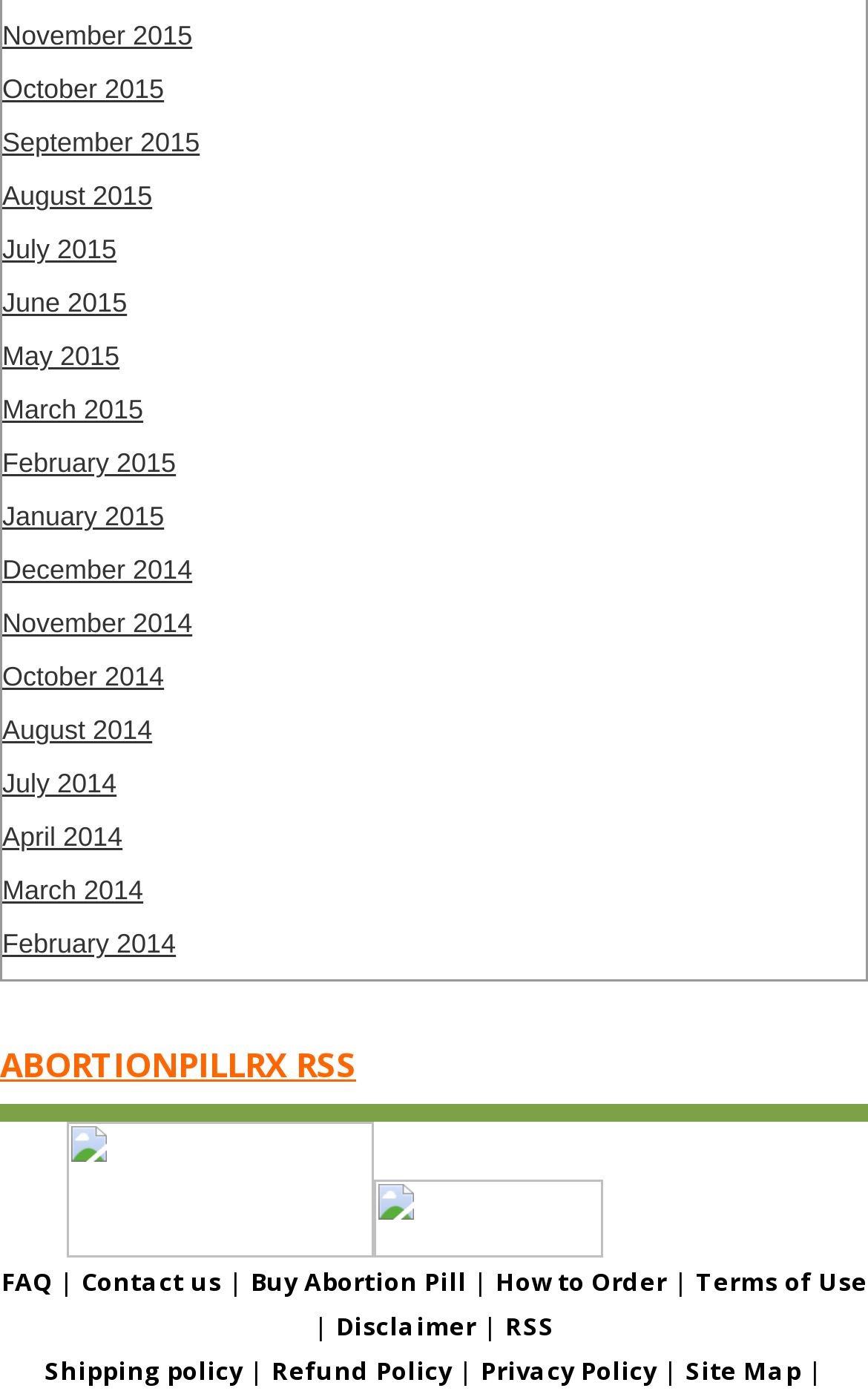Answer the question below with a single word or a brief phrase: 
What is the earliest month listed?

December 2014